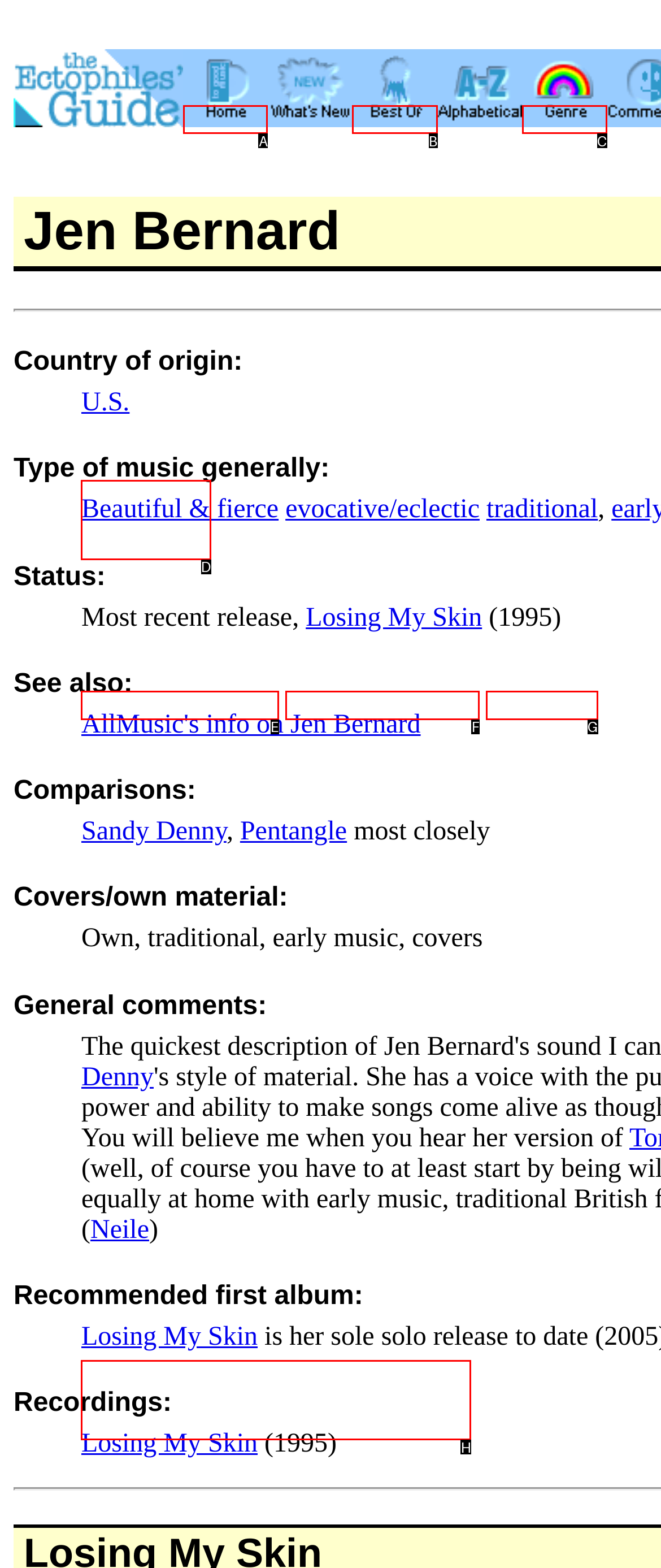Based on the description: Accept, identify the matching lettered UI element.
Answer by indicating the letter from the choices.

None